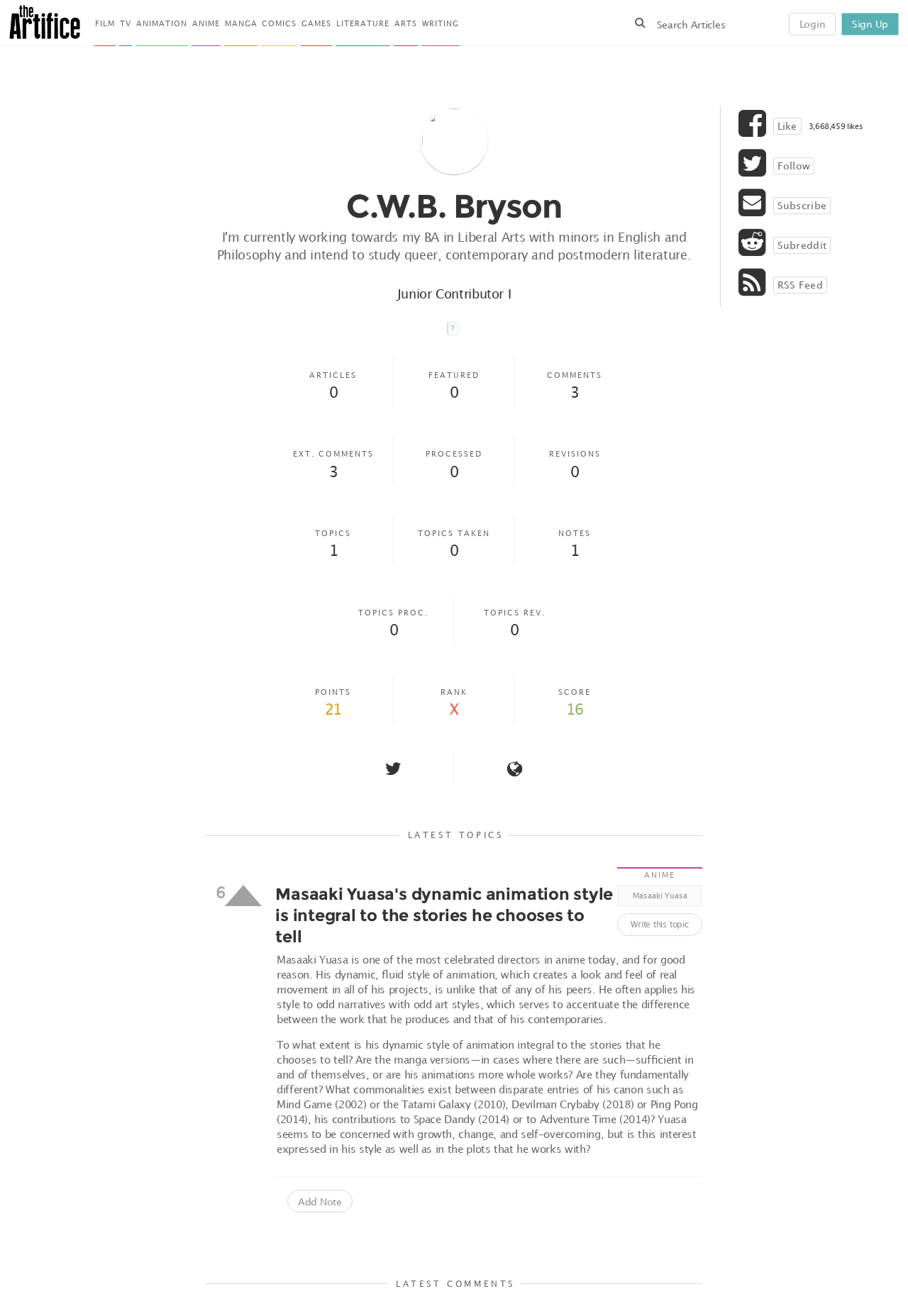What is the name of the author on this webpage?
Based on the image, answer the question in a detailed manner.

The author's name is mentioned in the heading 'C.W.B. Bryson' at the top of the webpage, indicating that the webpage is related to this author.